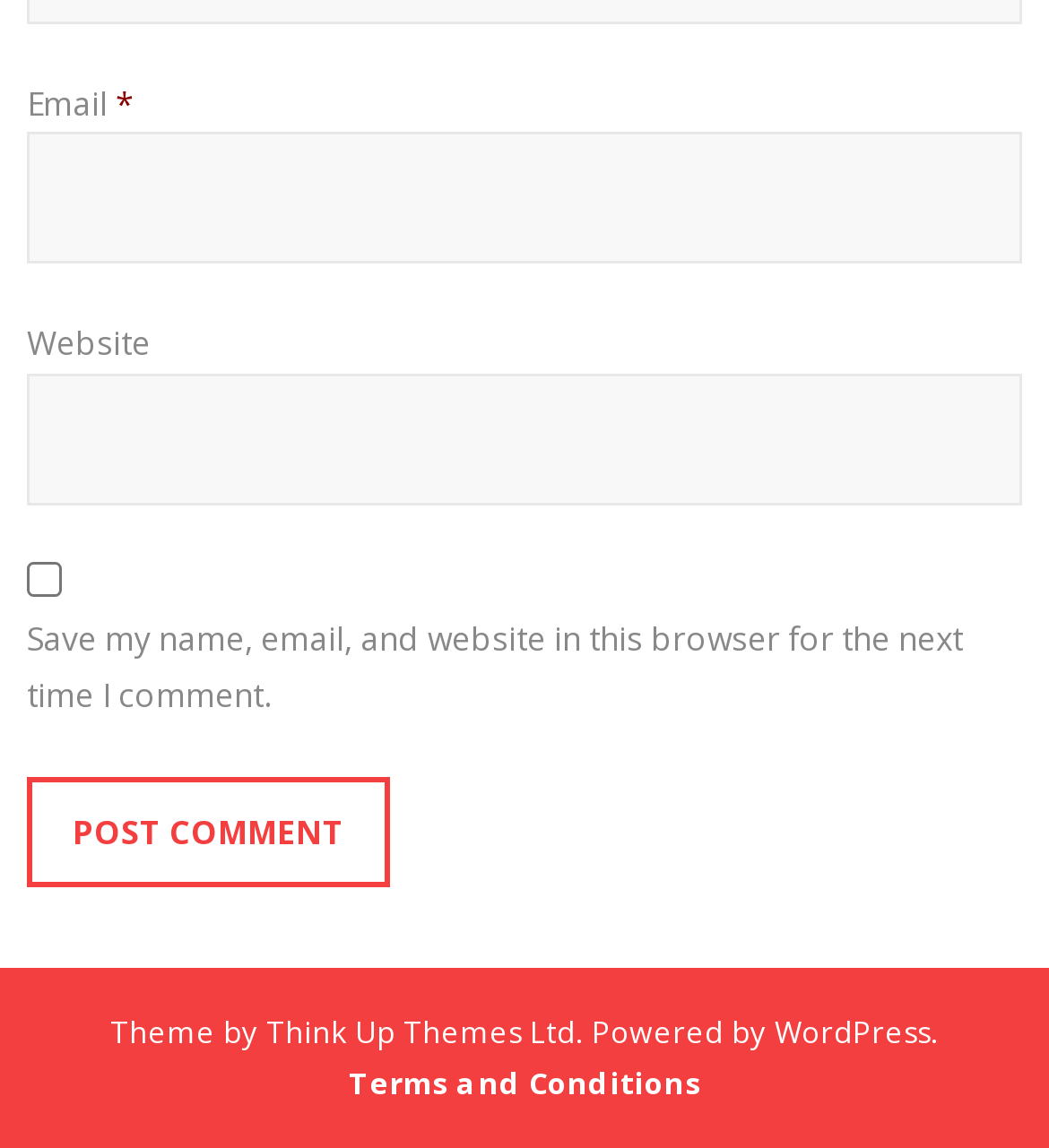What is the platform powering the website?
Look at the image and respond to the question as thoroughly as possible.

The webpage has a credit line at the bottom that says '. Powered by WordPress'. This suggests that the platform powering the website is WordPress.